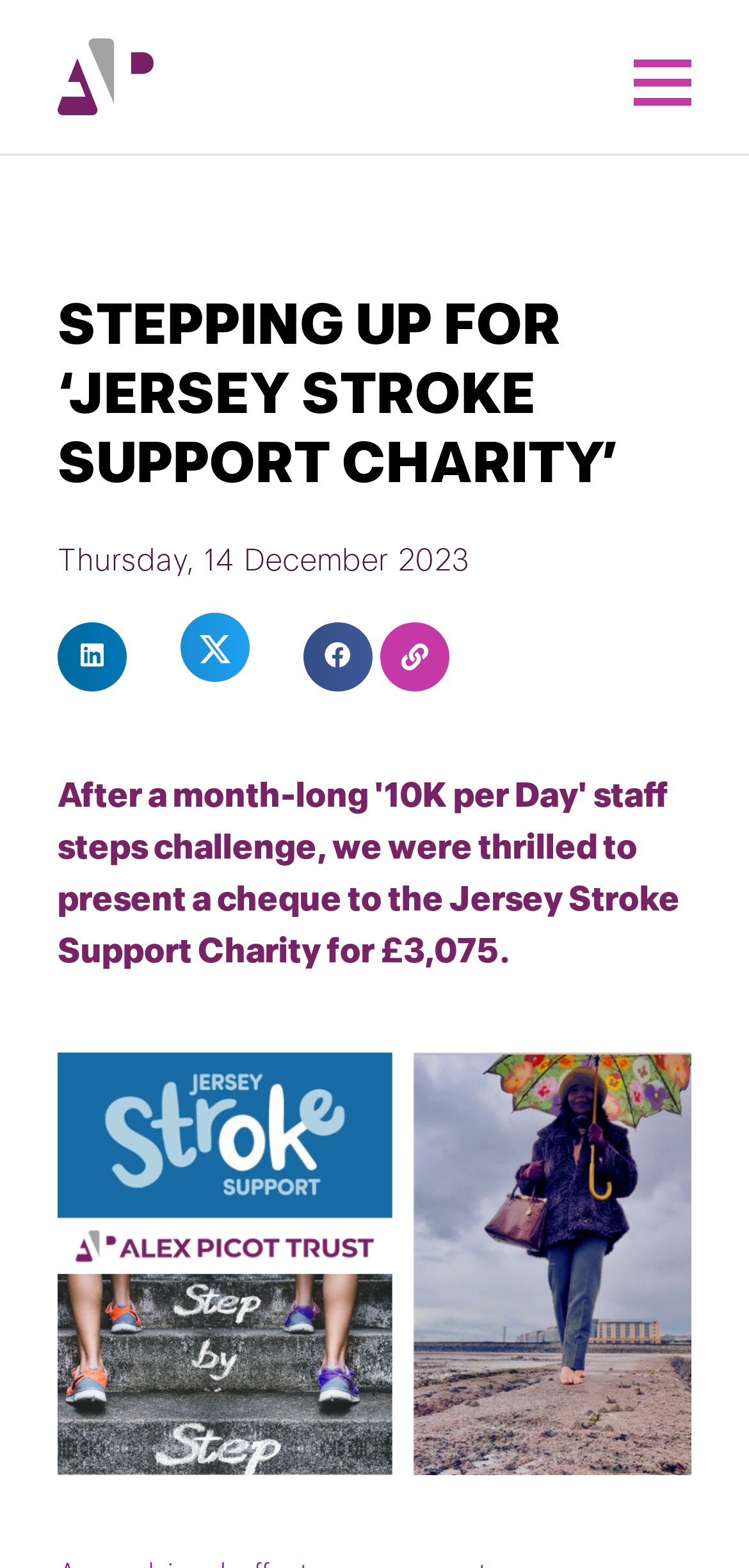Describe all the visual and textual components of the webpage comprehensively.

The webpage is about a charity event organized by Alex Picot Trust Company, where they presented a cheque to the Jersey Stroke Support Charity for £3,075 after a month-long '10K per Day' staff steps challenge. 

At the top of the page, there is a link on the left side, followed by a heading that reads "STEPPING UP FOR ‘JERSEY STROKE SUPPORT CHARITY’" which spans almost the entire width of the page. 

Below the heading, there is a timestamp on the left side, indicating that the event took place on Thursday, 14 December 2023. 

To the right of the timestamp, there are three social media buttons, aligned horizontally, allowing users to share the content on LinkedIn, Twitter, and Facebook. 

Further down, there is a small image on the right side of the page, which is likely related to the charity event.